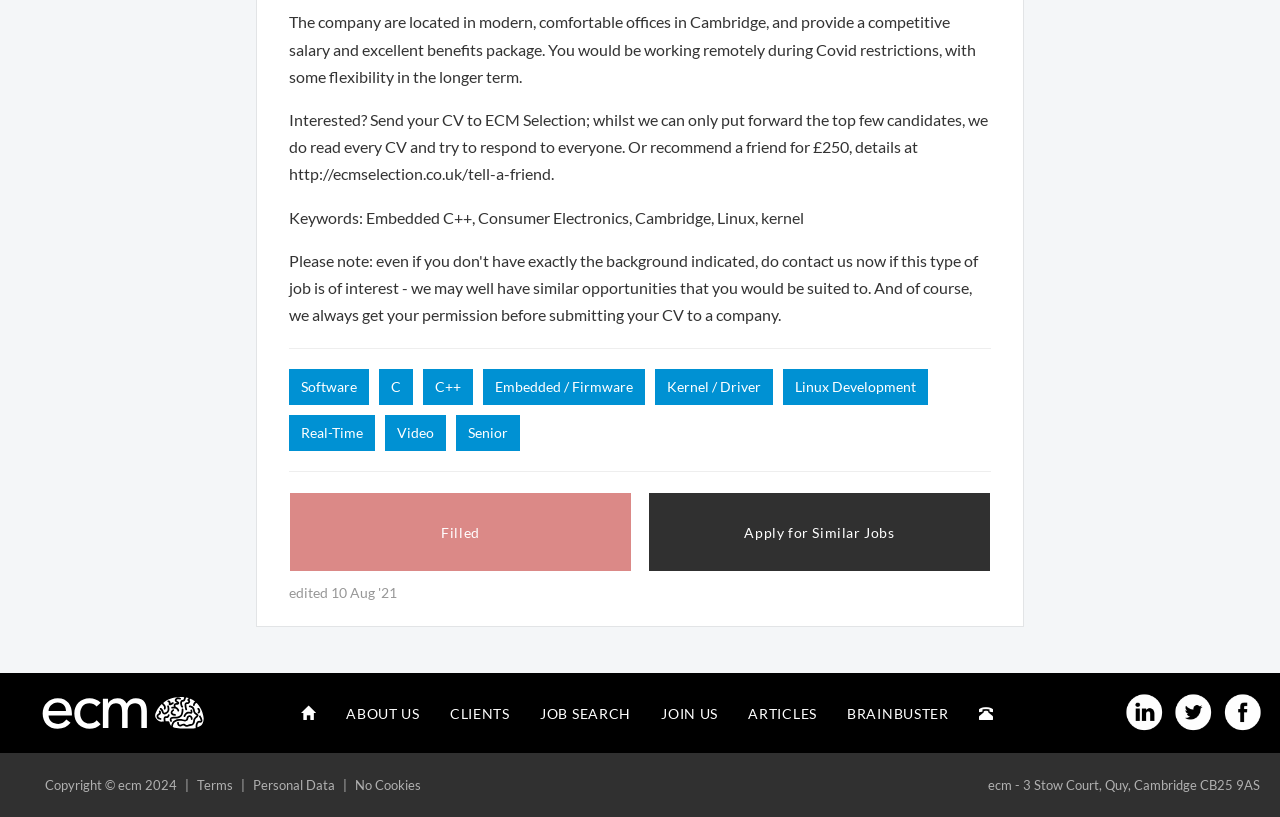Determine the bounding box coordinates of the section to be clicked to follow the instruction: "Click the 'Contact' link". The coordinates should be given as four float numbers between 0 and 1, formatted as [left, top, right, bottom].

[0.753, 0.844, 0.788, 0.905]